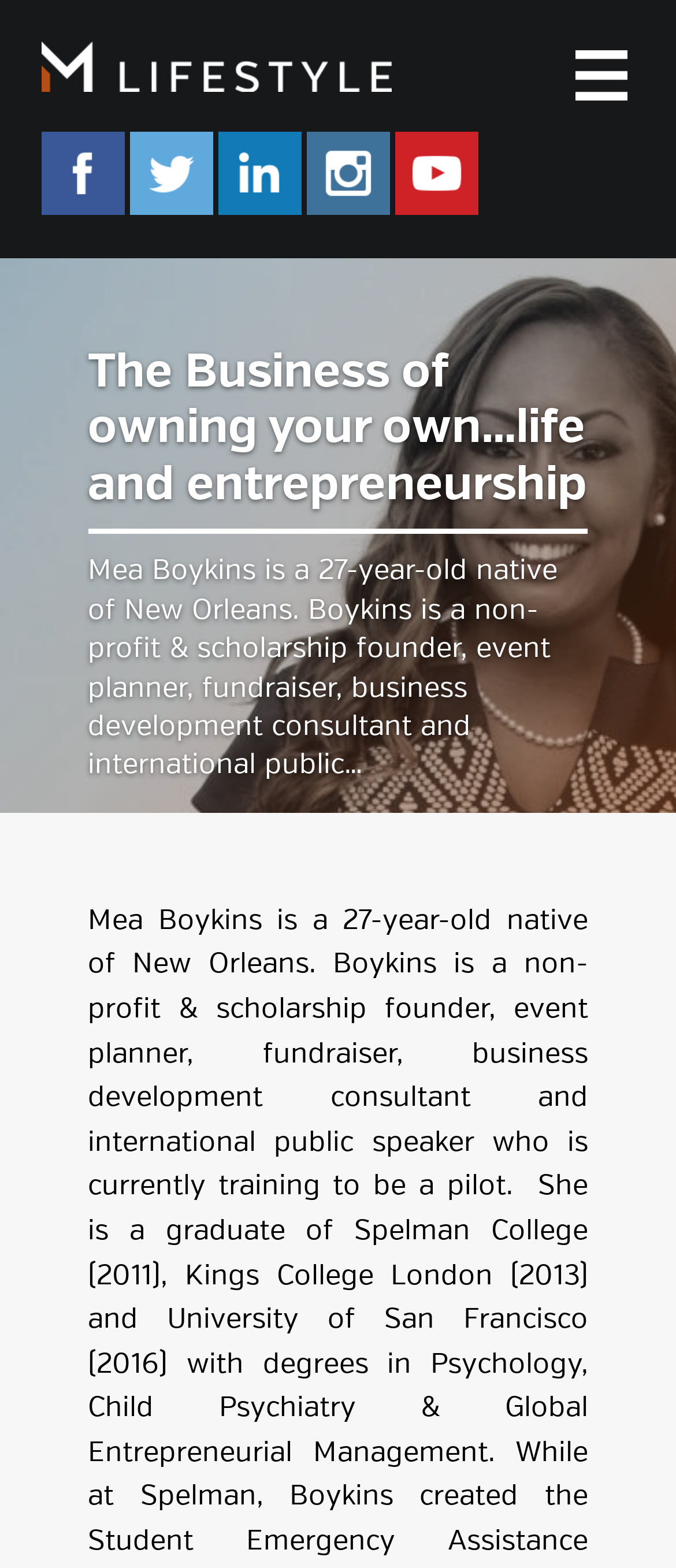From the webpage screenshot, predict the bounding box of the UI element that matches this description: "linkedin.com/company/m-lifestyle".

[0.324, 0.084, 0.447, 0.137]